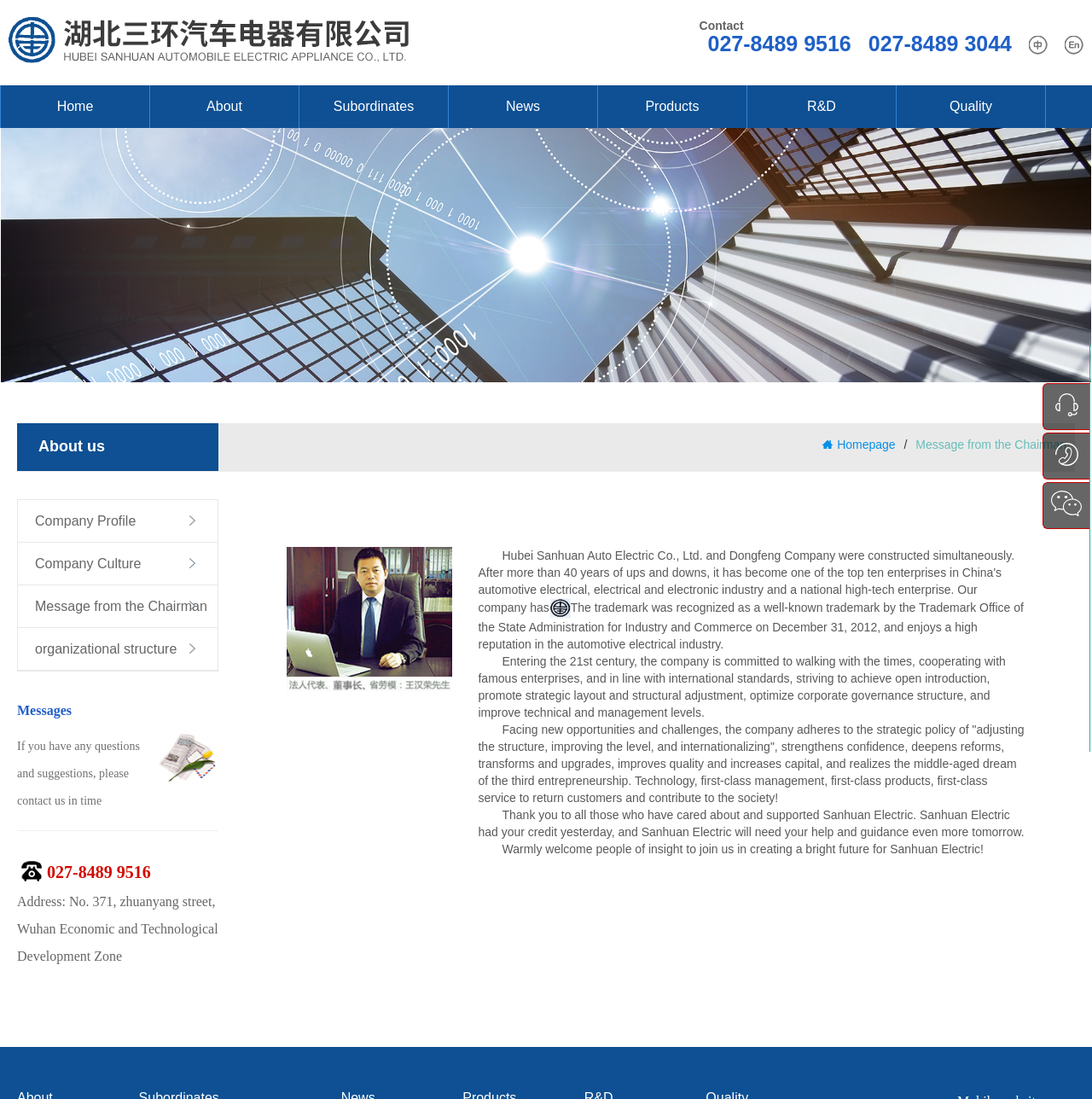Pinpoint the bounding box coordinates of the area that must be clicked to complete this instruction: "Leave a message".

[0.145, 0.666, 0.199, 0.715]